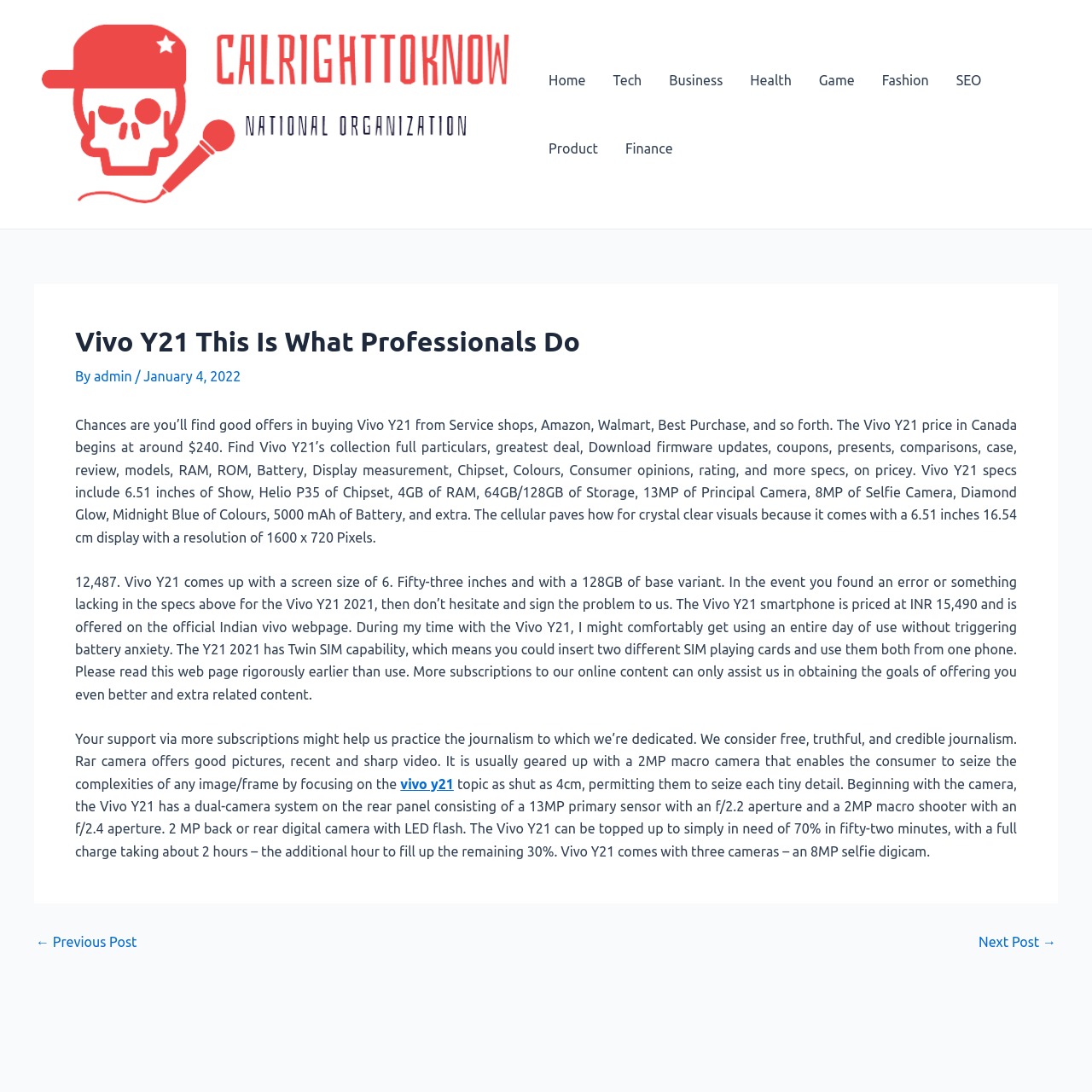Analyze the image and deliver a detailed answer to the question: How many cameras does the Vivo Y21 have?

According to the webpage content, the Vivo Y21 has a dual-camera system on the rear panel consisting of a 13MP primary sensor and a 2MP macro shooter, and an 8MP selfie camera, making a total of three cameras.